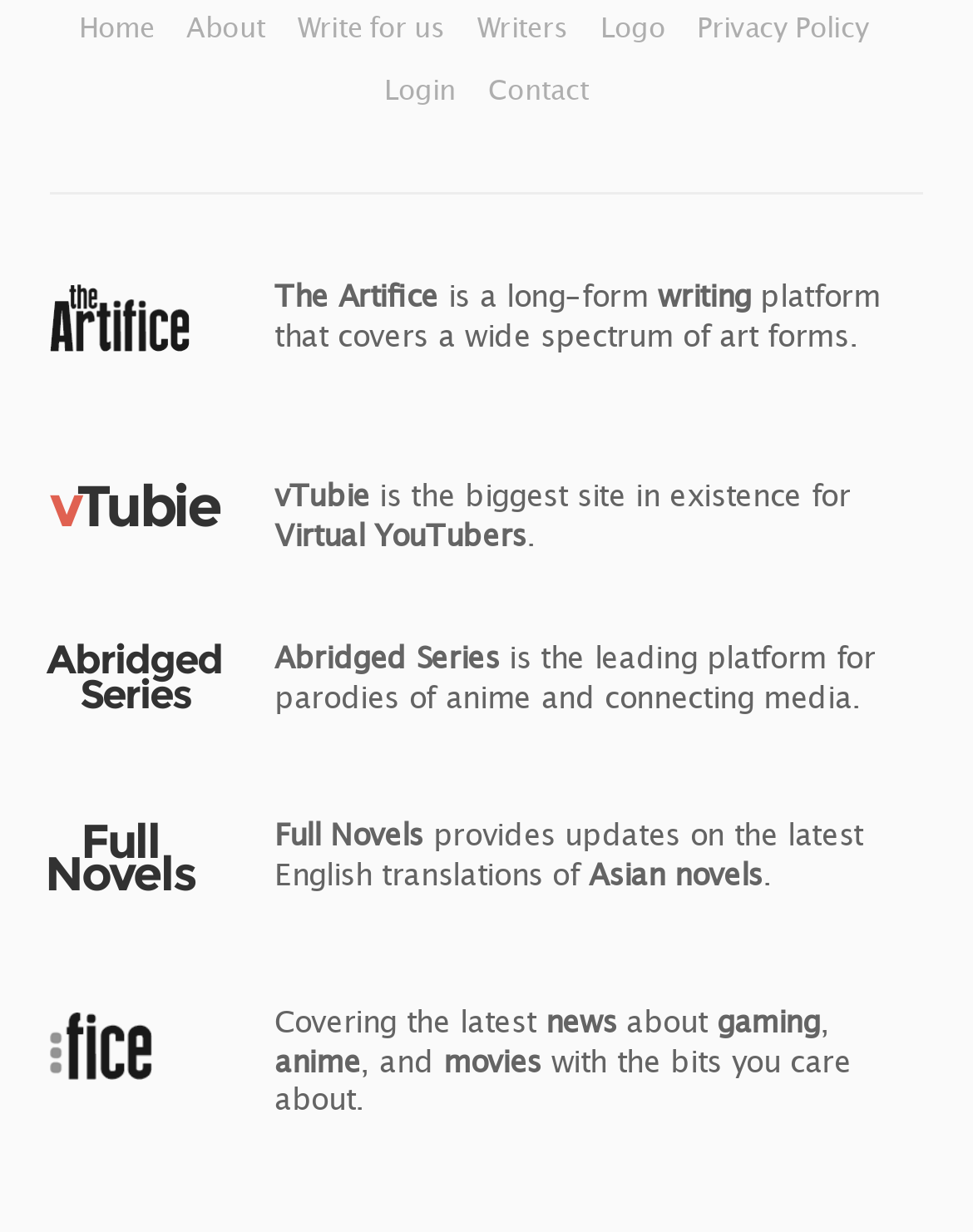Determine the bounding box coordinates for the UI element described. Format the coordinates as (top-left x, top-left y, bottom-right x, bottom-right y) and ensure all values are between 0 and 1. Element description: About

[0.191, 0.007, 0.28, 0.033]